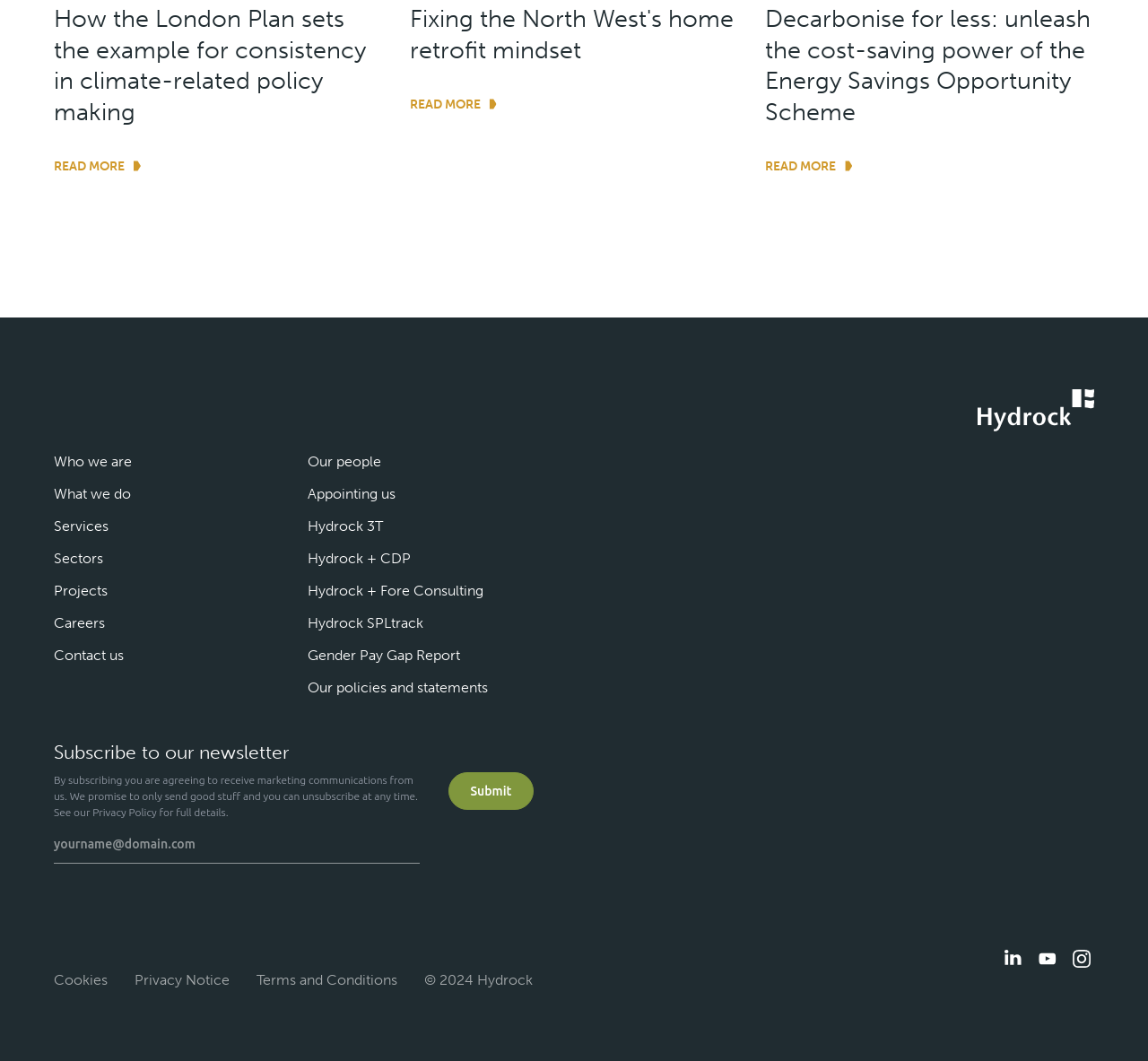Provide the bounding box for the UI element matching this description: "Our policies and statements".

[0.268, 0.633, 0.465, 0.664]